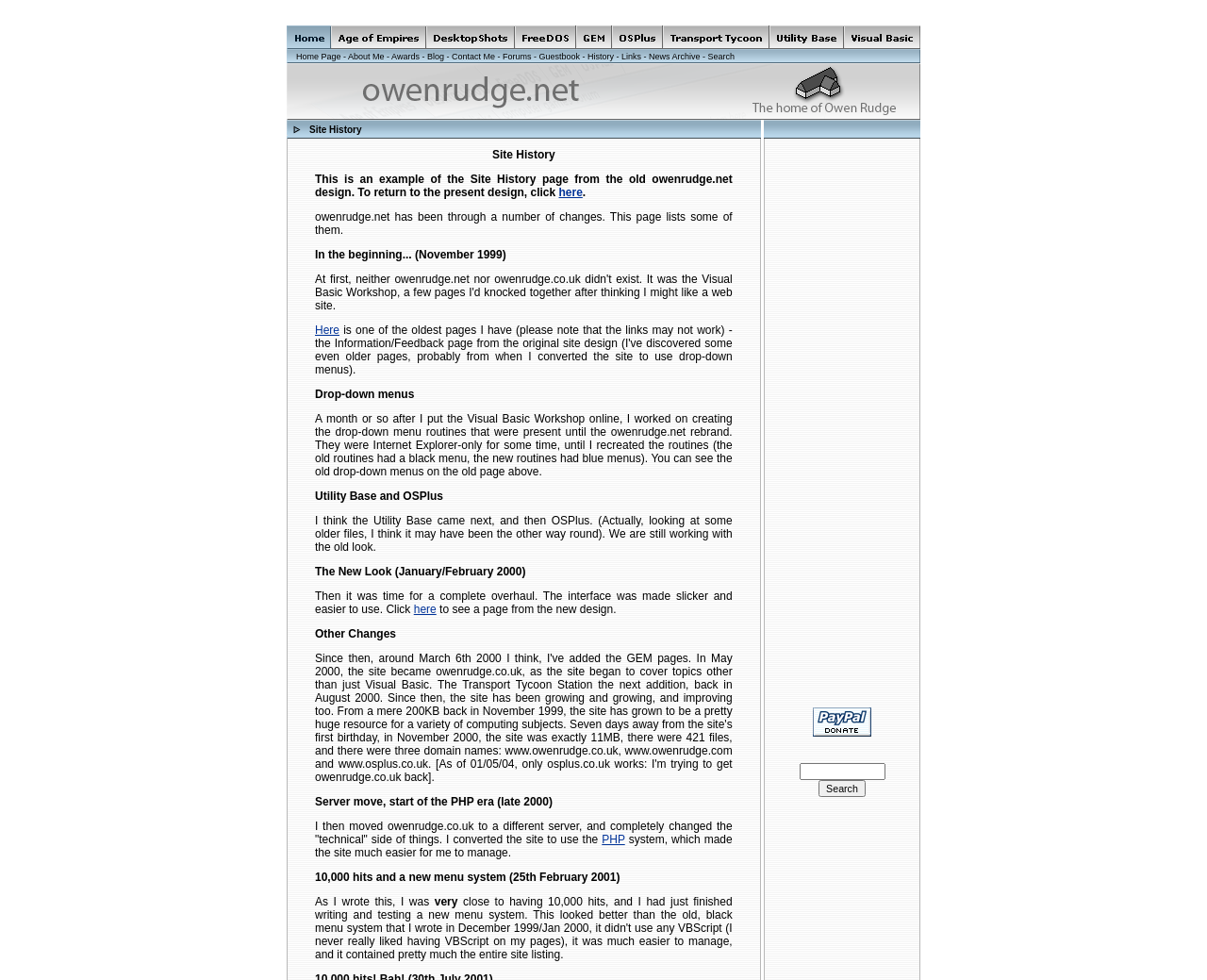Identify the bounding box coordinates of the element that should be clicked to fulfill this task: "Read about Other Changes". The coordinates should be provided as four float numbers between 0 and 1, i.e., [left, top, right, bottom].

[0.261, 0.64, 0.328, 0.654]